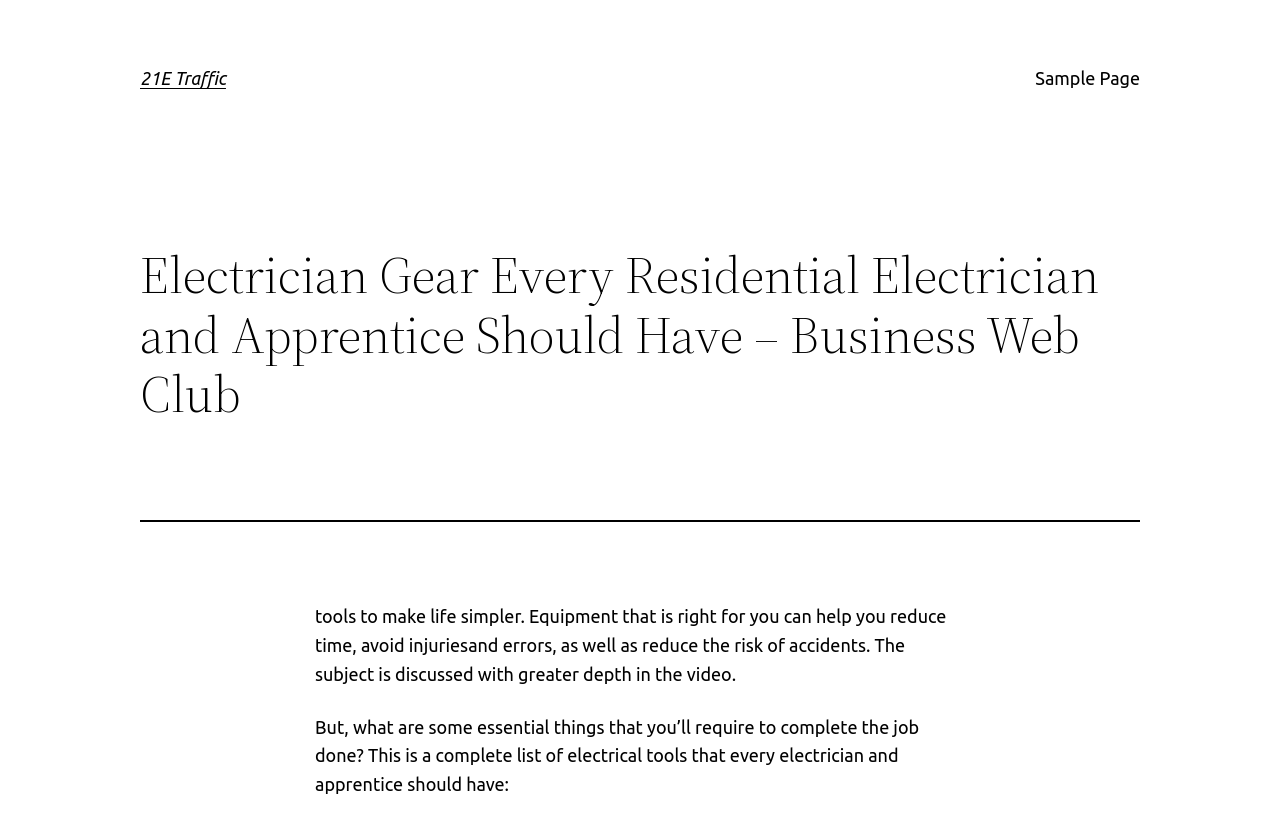Identify the bounding box of the HTML element described here: "Sample Page". Provide the coordinates as four float numbers between 0 and 1: [left, top, right, bottom].

[0.809, 0.079, 0.891, 0.114]